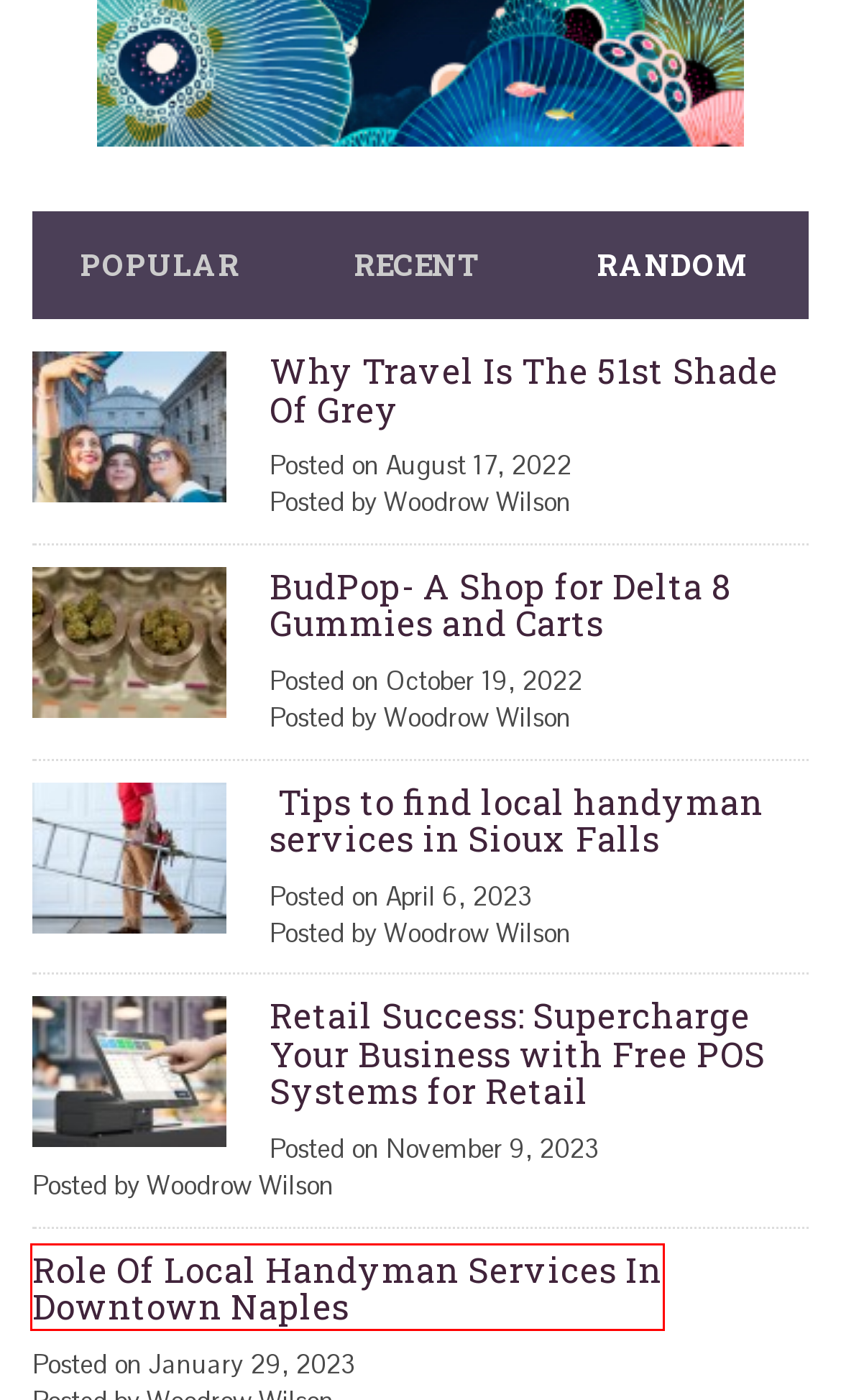Given a webpage screenshot with a UI element marked by a red bounding box, choose the description that best corresponds to the new webpage that will appear after clicking the element. The candidates are:
A. Why Travel Is The 51st Shade Of Grey | Christine Soyez
B. BudPop- A Shop for Delta 8 Gummies and Carts | Christine Soyez
C. Look Great In White | Christine Soyez
D. What role does social media play in the reporting of breaking news? | Christine Soyez
E. Christine Soyez
F. Law Group: Approachable Professionals Committed to Diverse Clientele | Christine Soyez
G. Tips to find local handyman services in Sioux Falls | Christine Soyez
H. Role Of Local Handyman Services In Downtown Naples | Christine Soyez

H